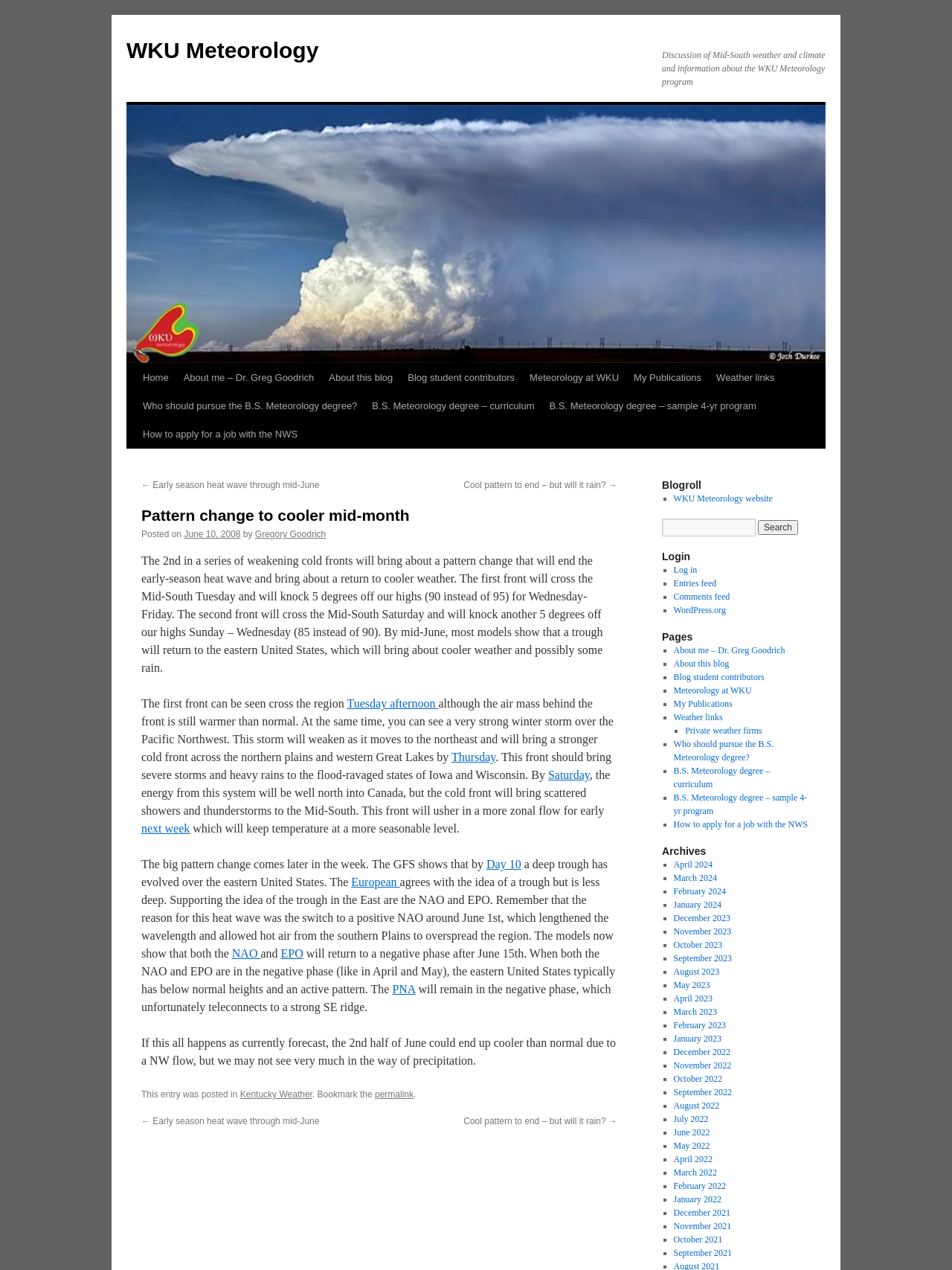Who is the author of the latest article?
Look at the screenshot and respond with a single word or phrase.

Gregory Goodrich